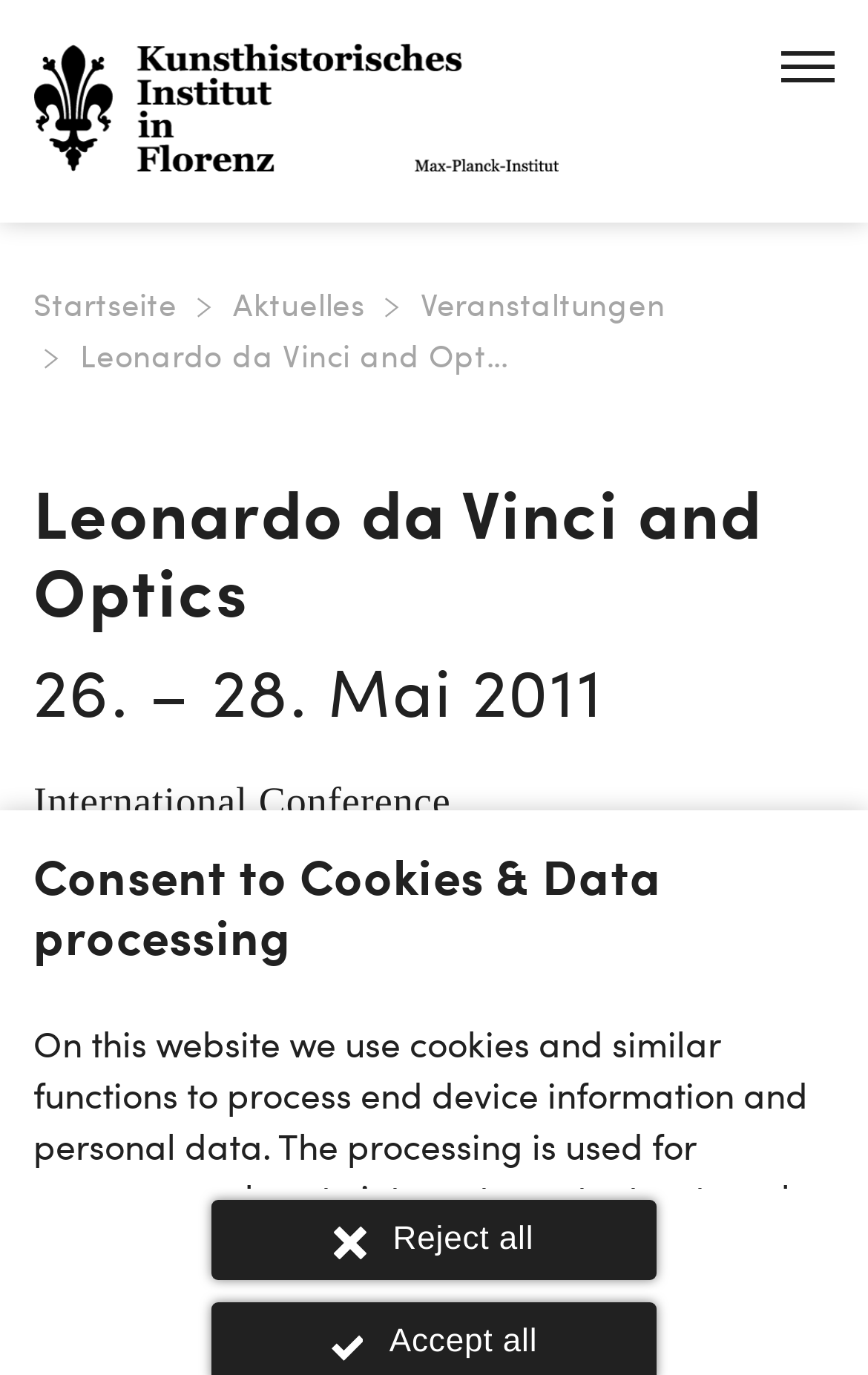Please provide a detailed answer to the question below based on the screenshot: 
How many images are there in the top navigation bar?

I counted the number of image elements in the top navigation bar and found three images, each corresponding to a link element.